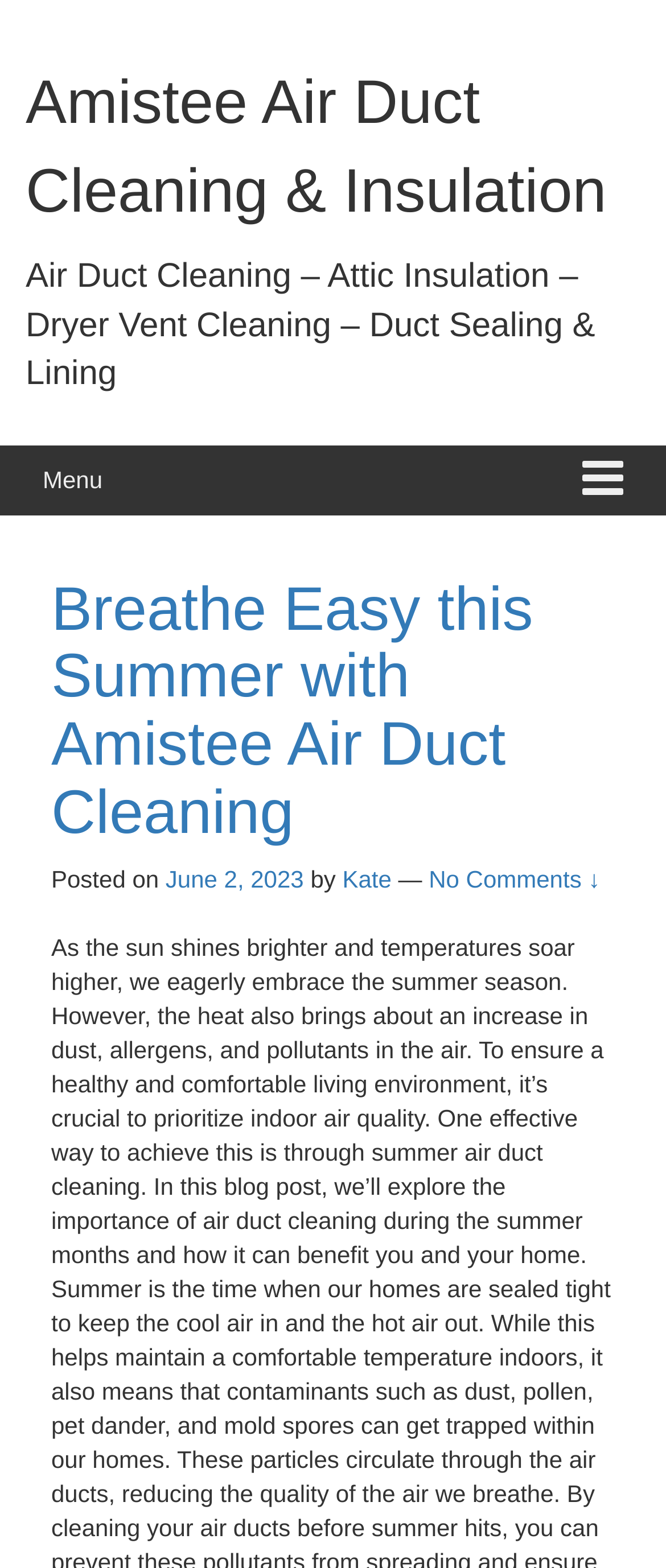Provide the bounding box for the UI element matching this description: "Kate".

[0.514, 0.552, 0.588, 0.569]